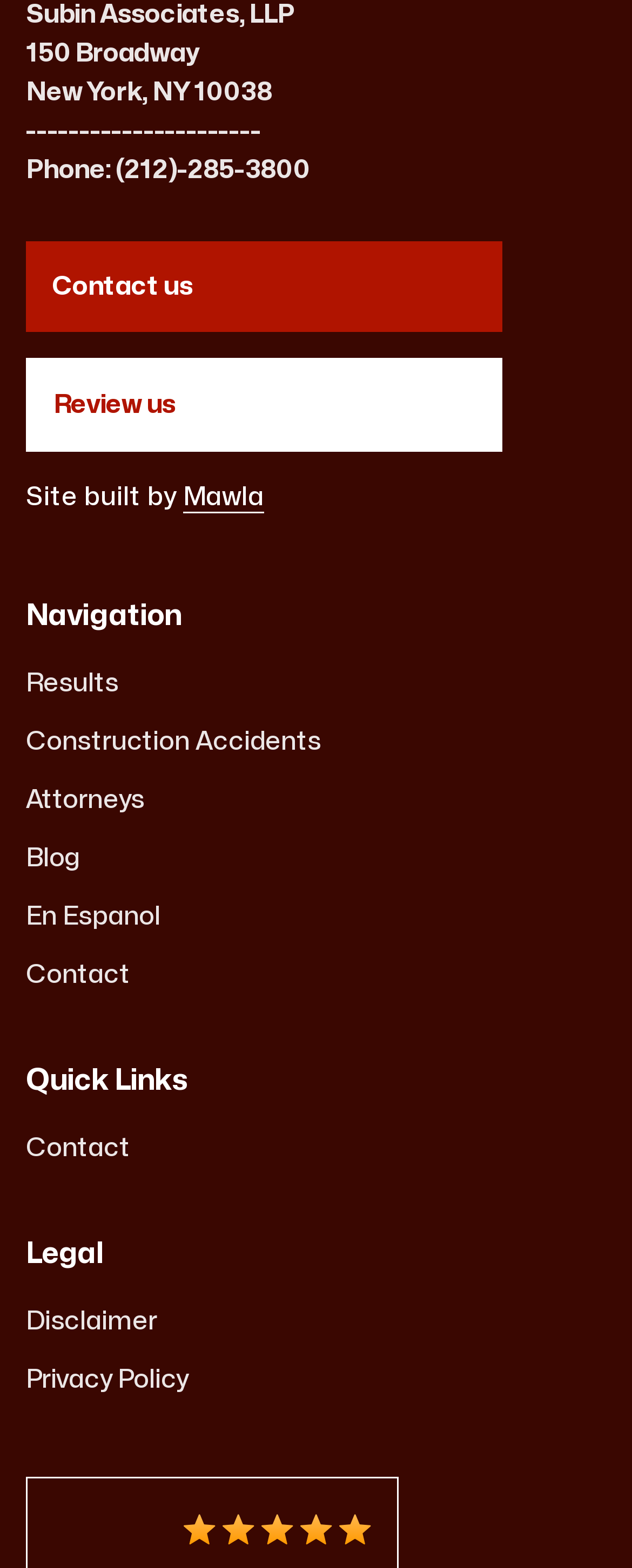Please provide the bounding box coordinates for the element that needs to be clicked to perform the following instruction: "View Disclaimer". The coordinates should be given as four float numbers between 0 and 1, i.e., [left, top, right, bottom].

[0.041, 0.83, 0.959, 0.855]